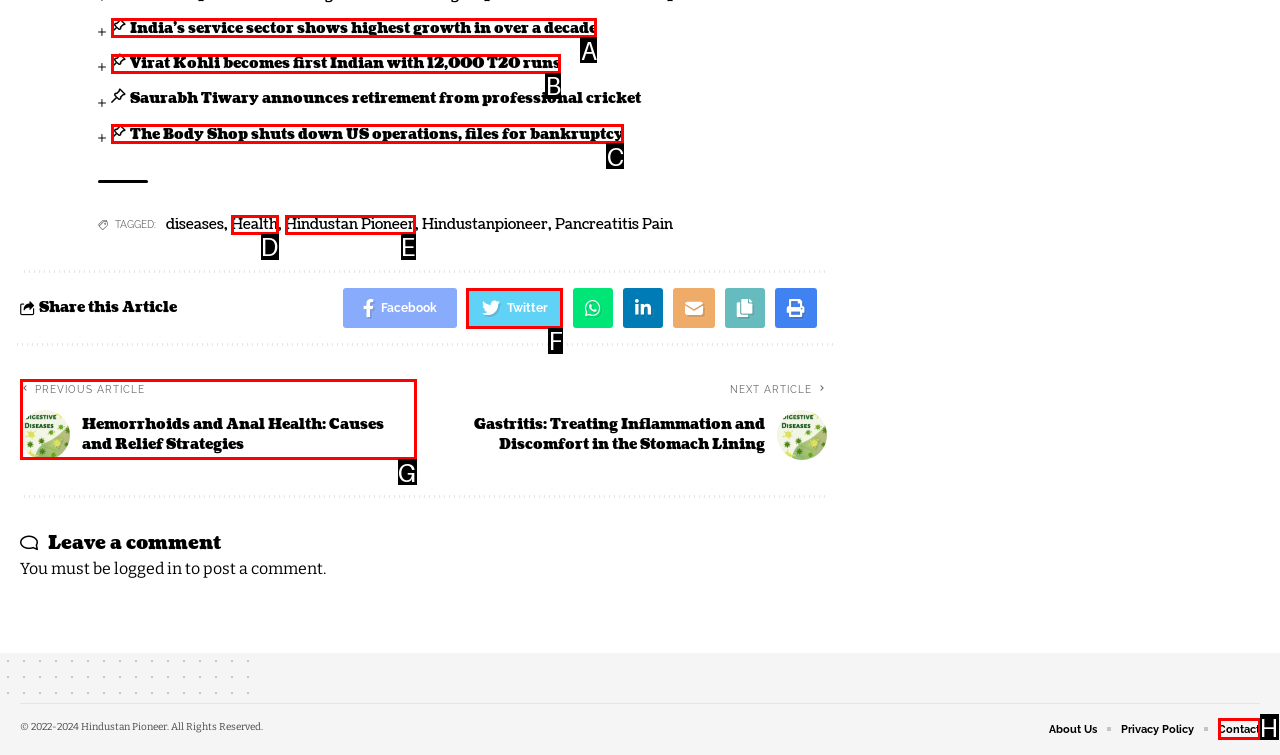Identify the HTML element that should be clicked to accomplish the task: Read about Digestive Diseases Hemorrhoids and Anal Health
Provide the option's letter from the given choices.

G